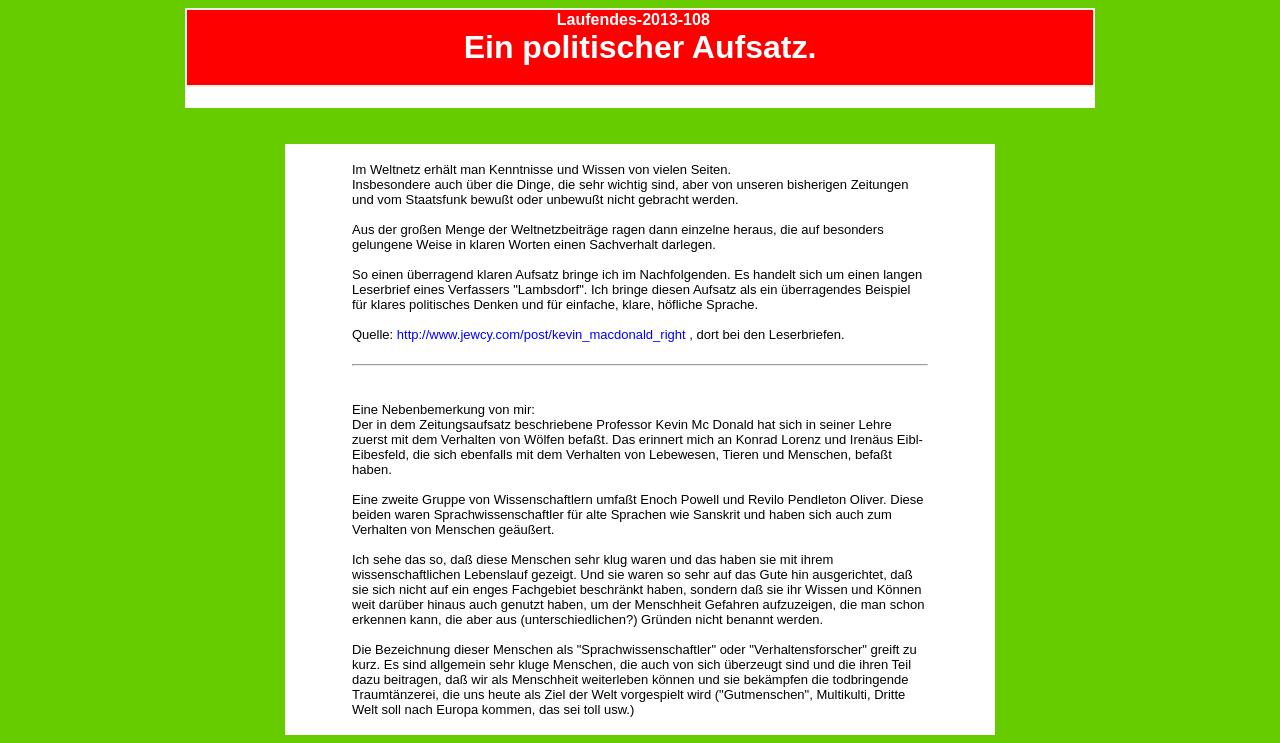What is the author's criticism of modern society?
Answer the question in as much detail as possible.

The author criticizes modern society for being naive and dangerous, using phrases such as 'todbringende Traumtänzerei' (death-bringing dream dancing) to describe the prevailing attitudes and ideologies.